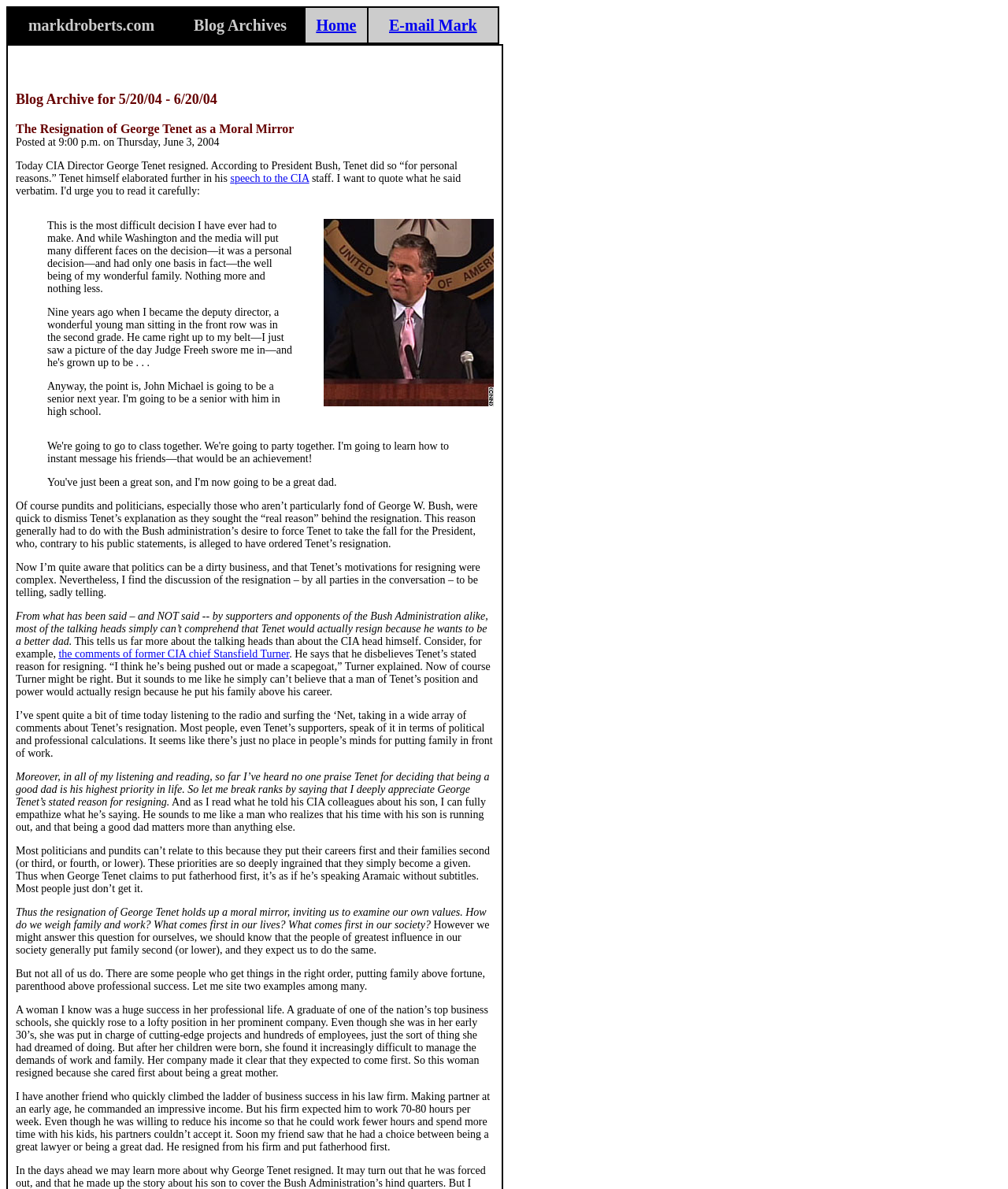Provide a brief response using a word or short phrase to this question:
How many links are in the first row?

2